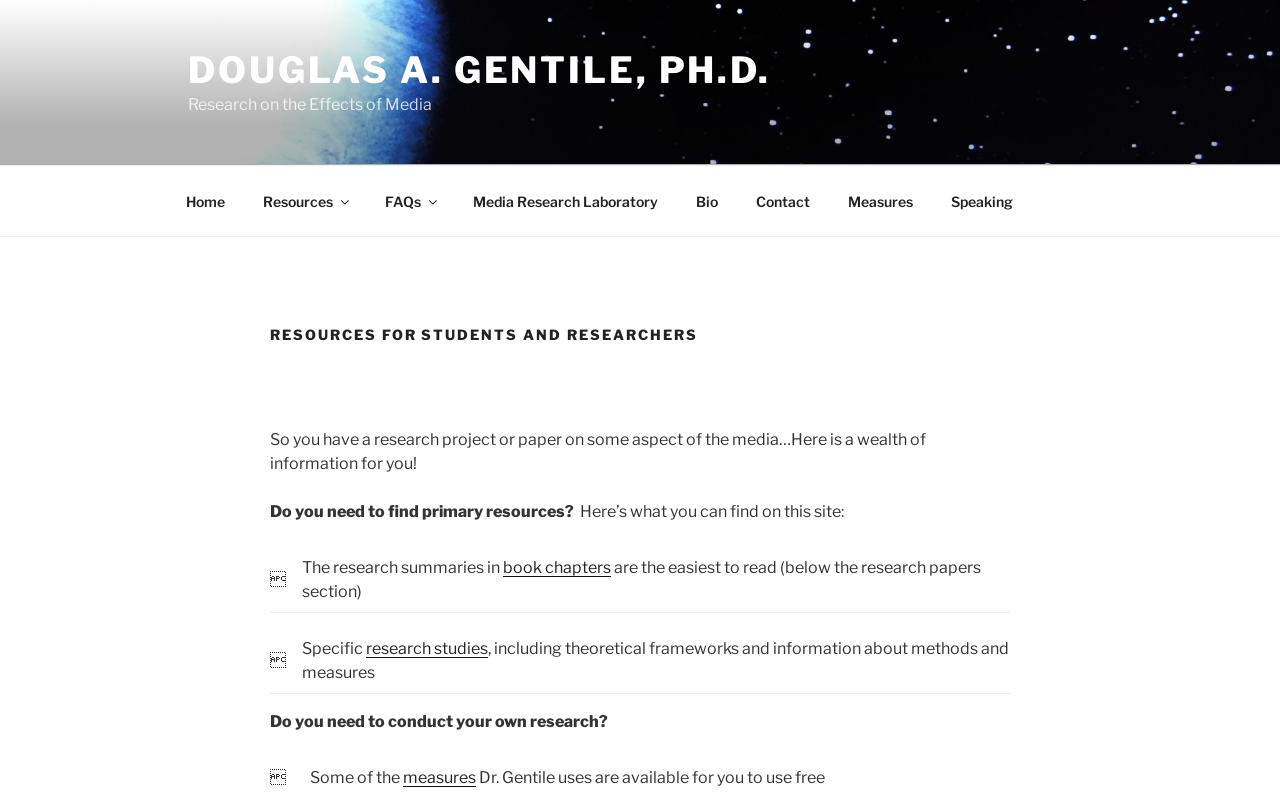Specify the bounding box coordinates of the area to click in order to follow the given instruction: "Explore the Media Research Laboratory."

[0.355, 0.223, 0.527, 0.285]